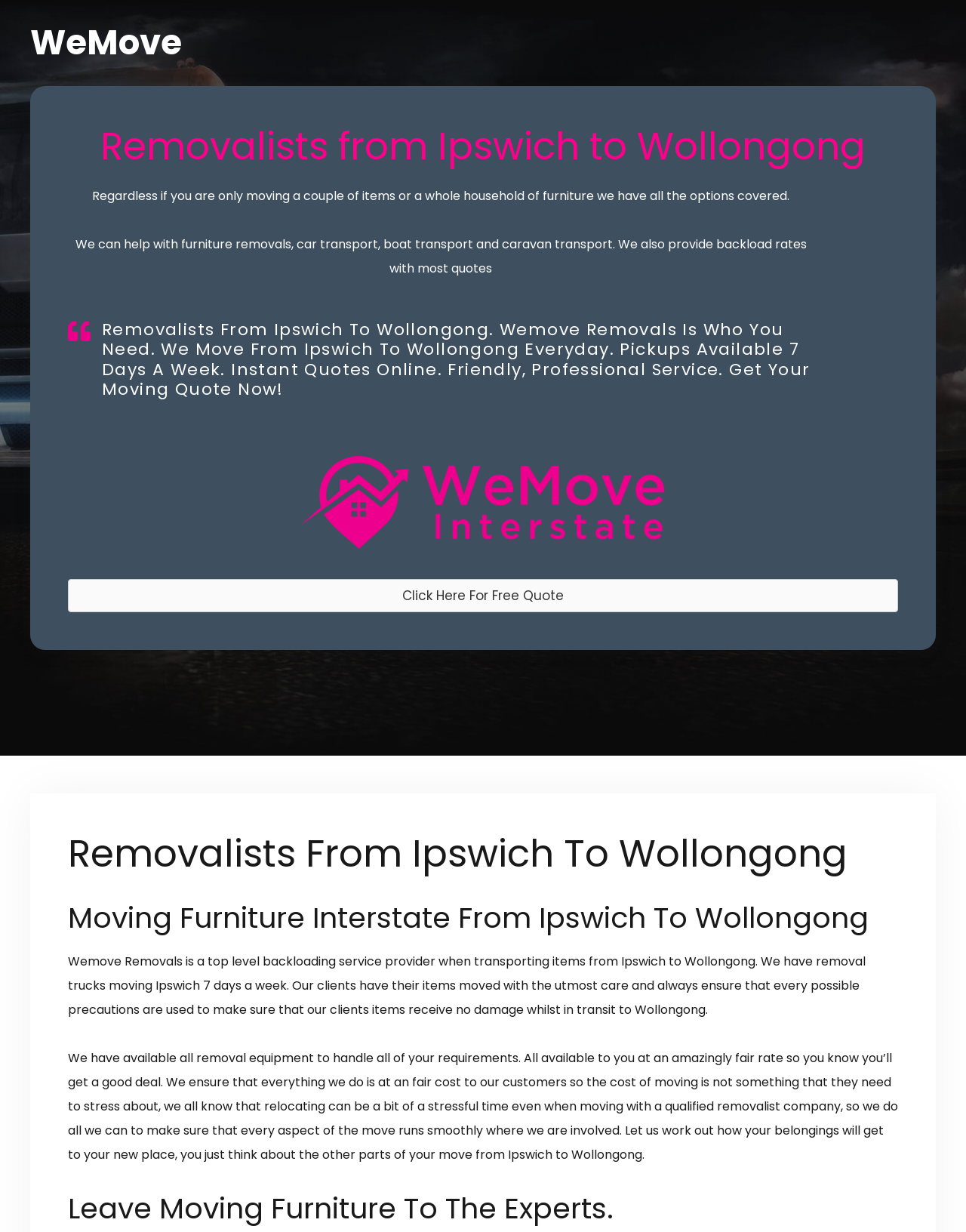Answer this question using a single word or a brief phrase:
What type of transport services are offered?

Furniture, car, boat, caravan